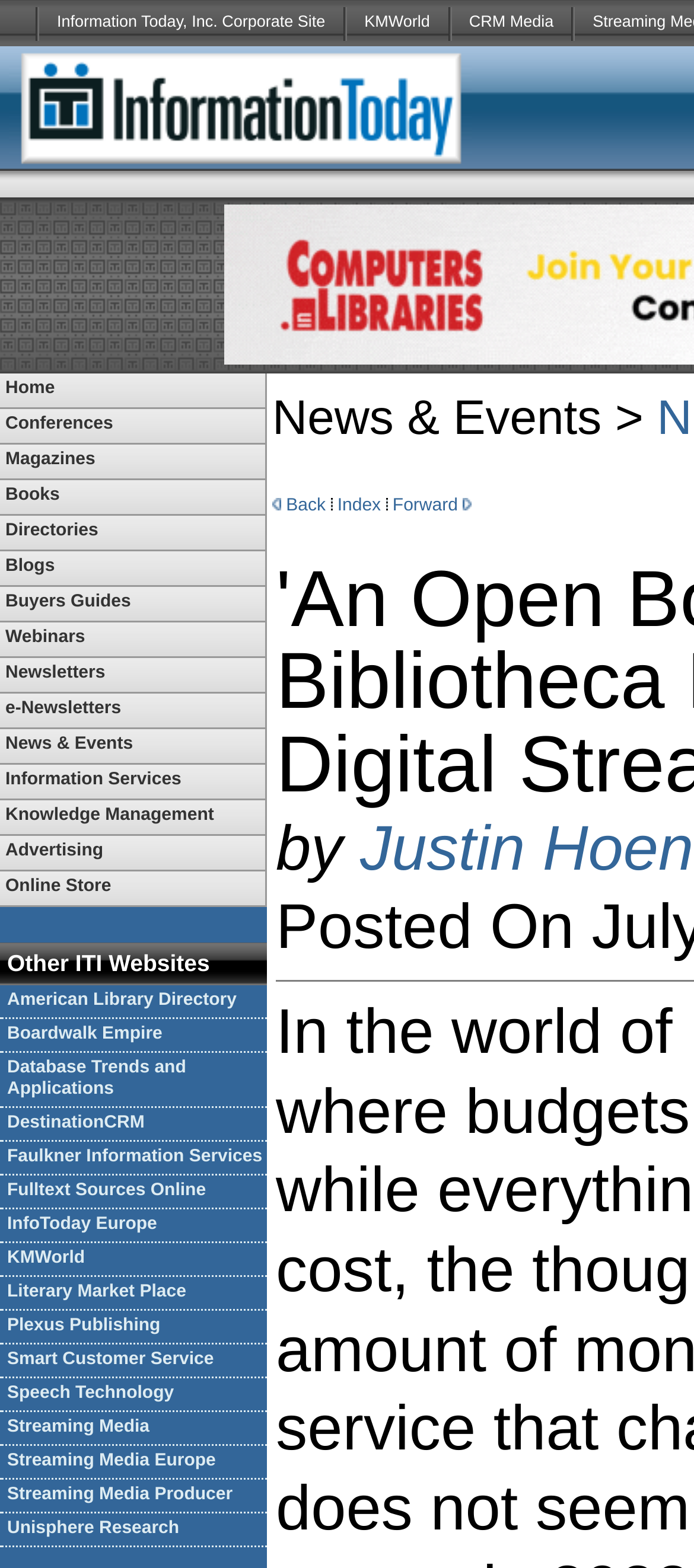Determine the coordinates of the bounding box that should be clicked to complete the instruction: "Click on KMWorld". The coordinates should be represented by four float numbers between 0 and 1: [left, top, right, bottom].

[0.499, 0.0, 0.645, 0.029]